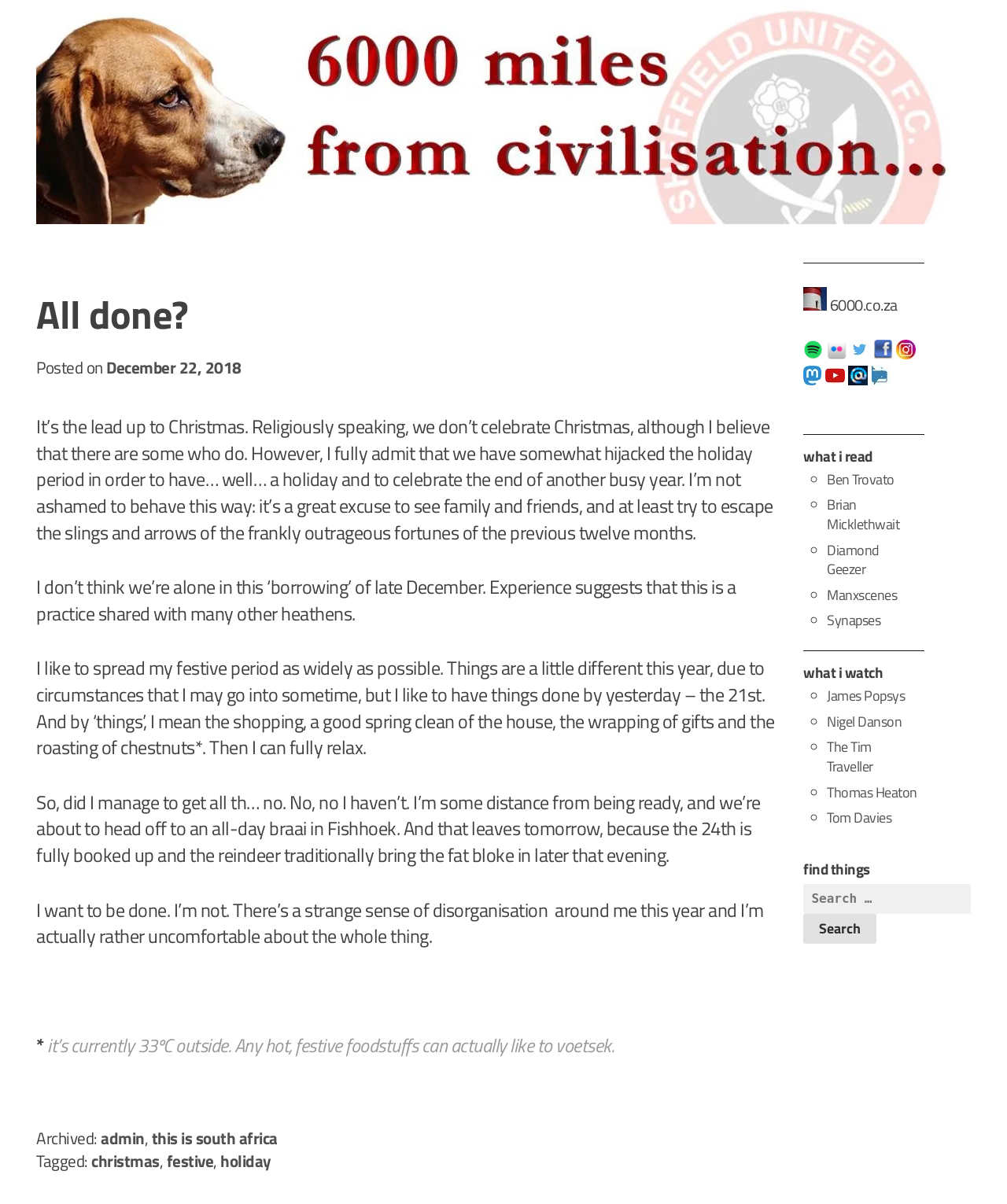Answer succinctly with a single word or phrase:
What is the purpose of the 'find things' section?

Search